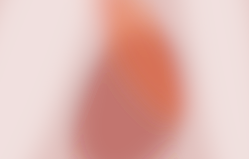Describe all the elements and aspects of the image comprehensively.

The image features a soft, abstract representation reminiscent of a home warranty. The warm color palette includes shades of red and orange, blending seamlessly into a gentle pink background. This visualization reflects the concept of protection and assurance that home warranties offer to homeowners, emphasizing the importance of safeguarding one's investments in property maintenance and repairs. This image accompanies the article titled "What is a Home Warranty?" which aims to inform readers about the benefits and features of home warranty plans.